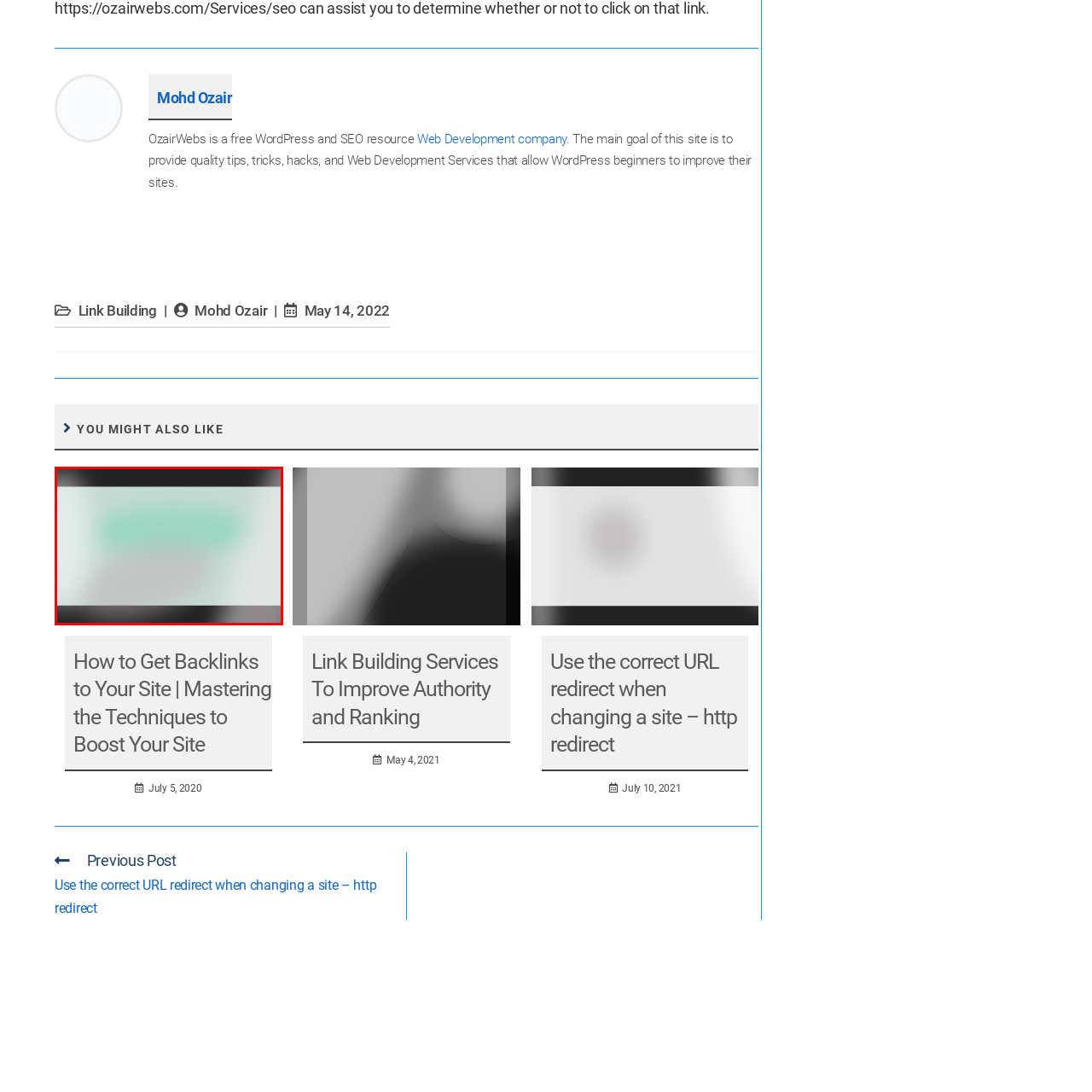Study the image inside the red outline, What is the purpose of the article? 
Respond with a brief word or phrase.

Improve website visibility